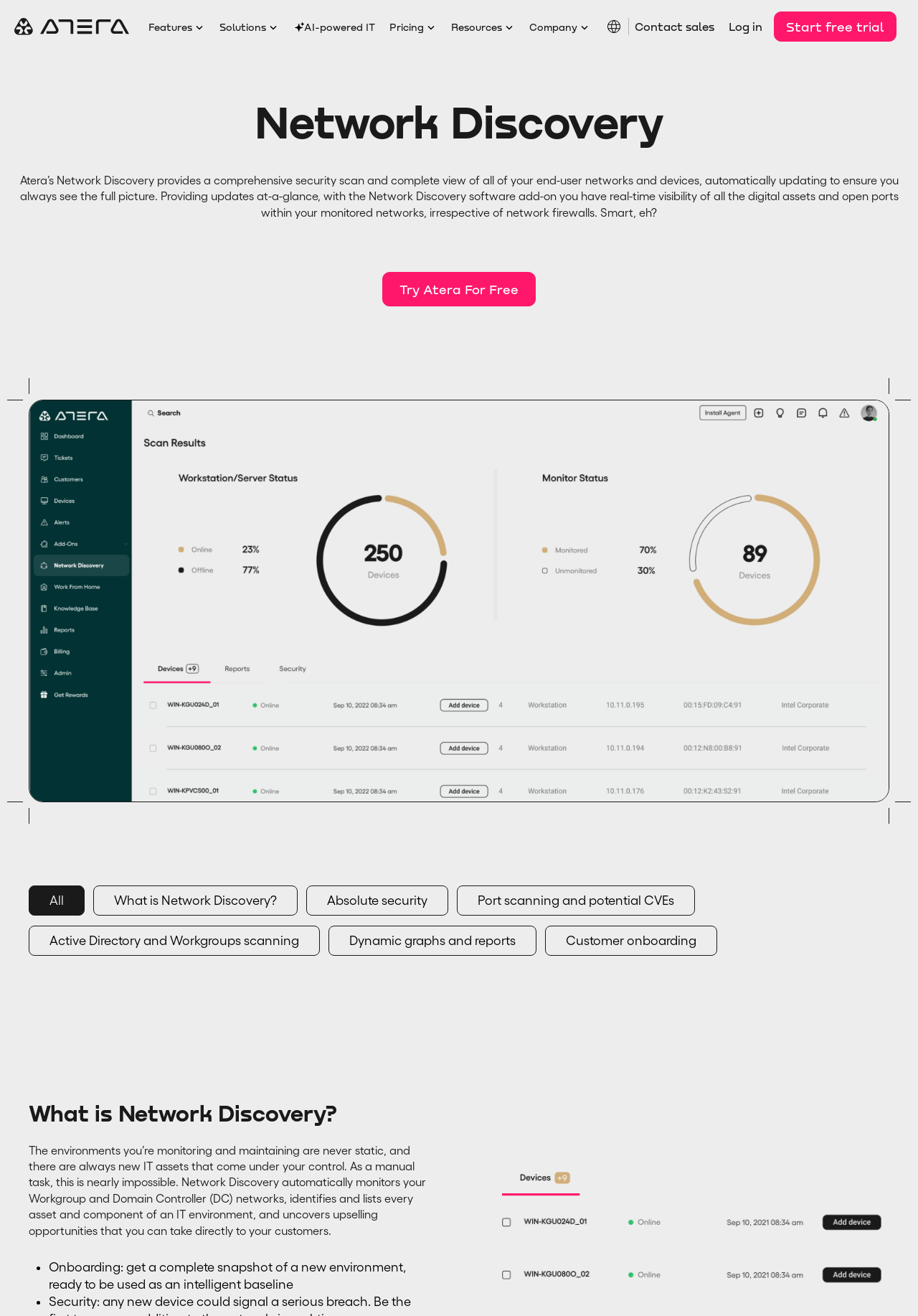What type of assets can Network Discovery identify?
Please provide a comprehensive answer based on the contents of the image.

The webpage states that Network Discovery identifies and lists every asset and component of an IT environment, and uncovers upselling opportunities that can be taken directly to customers.